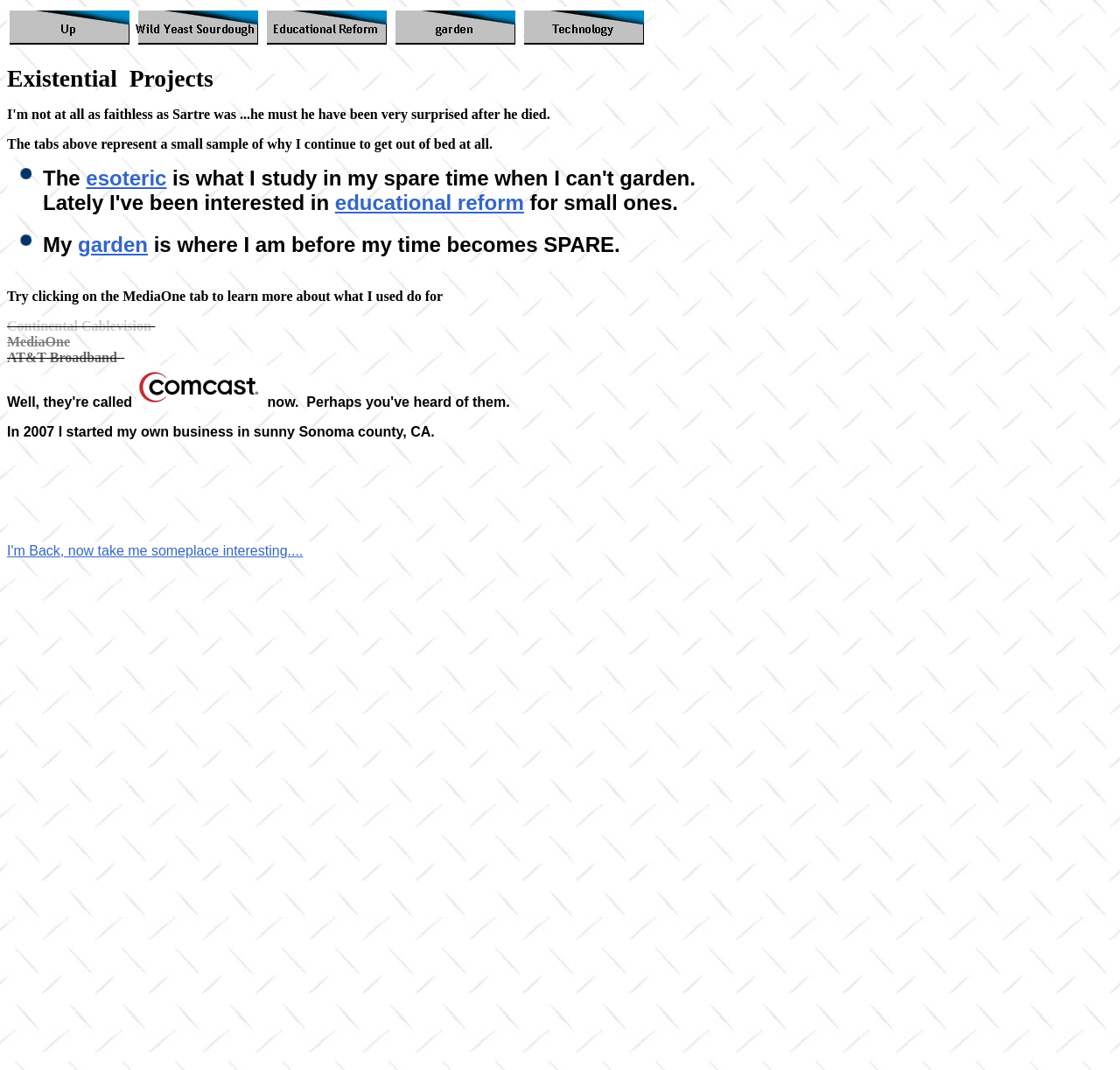Please identify the coordinates of the bounding box for the clickable region that will accomplish this instruction: "Read about the 'esoteric' studies".

[0.077, 0.155, 0.149, 0.177]